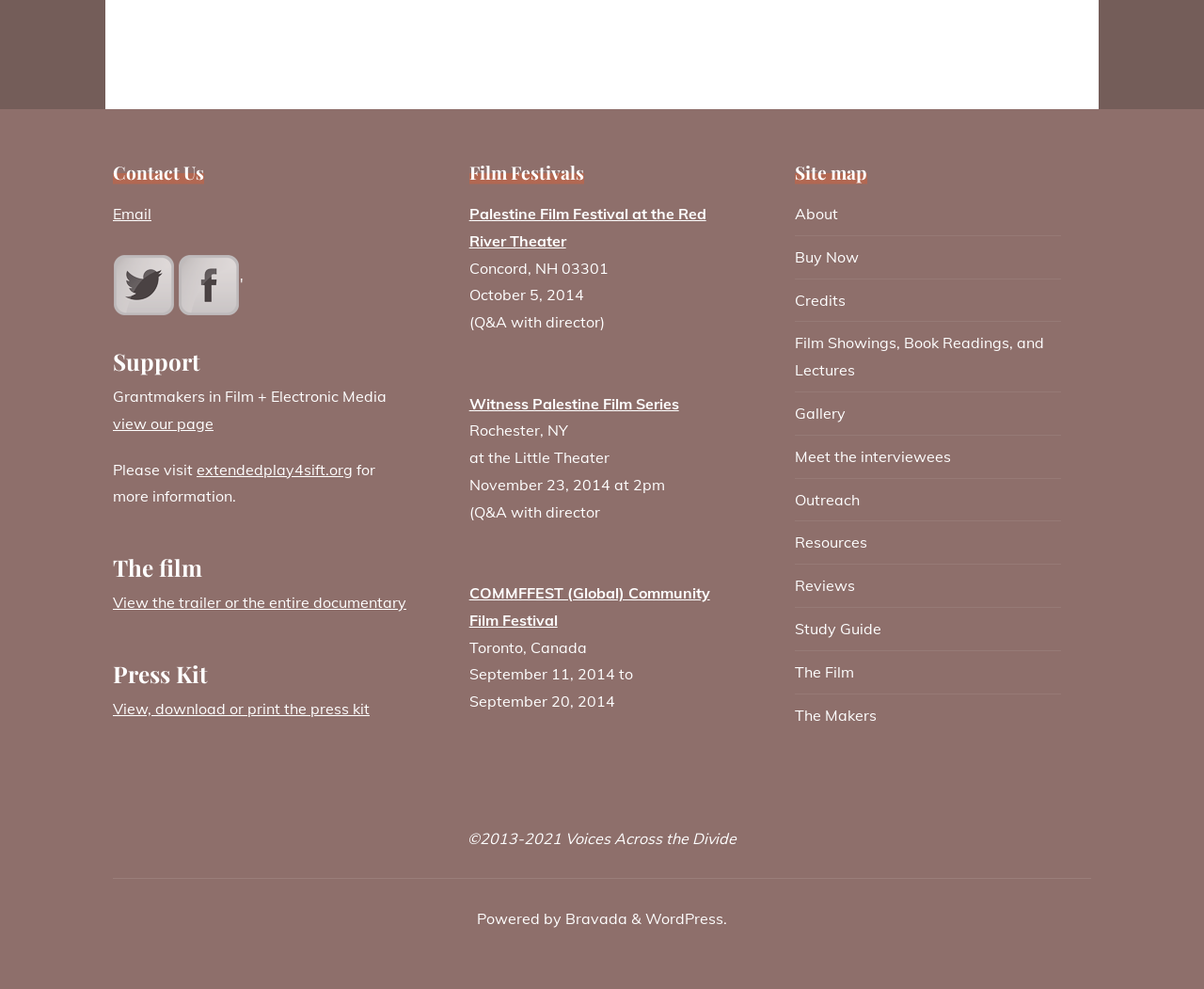Find the bounding box coordinates of the area that needs to be clicked in order to achieve the following instruction: "Click the 'Leave a comment' link". The coordinates should be specified as four float numbers between 0 and 1, i.e., [left, top, right, bottom].

None